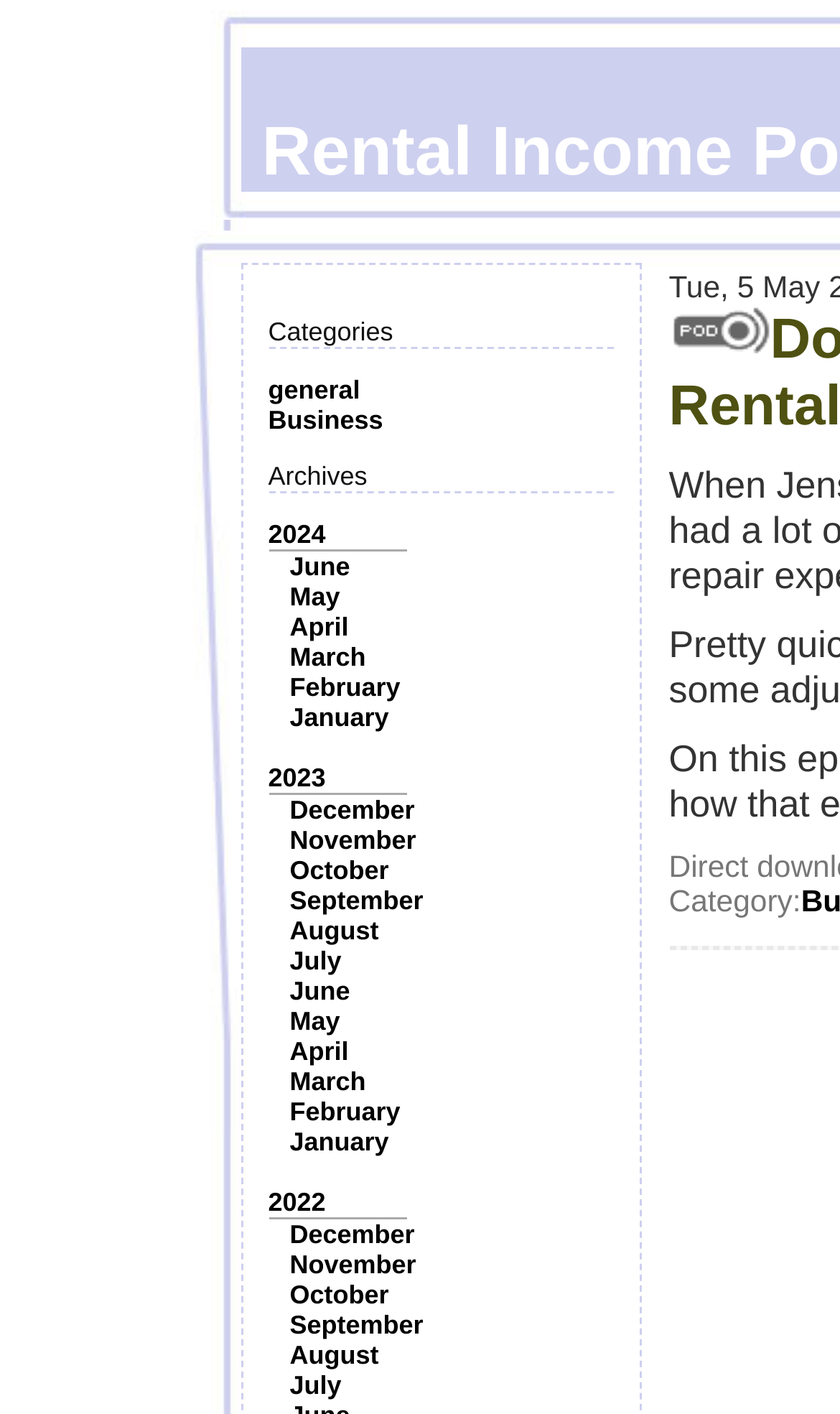Can you show the bounding box coordinates of the region to click on to complete the task described in the instruction: "Go to the home page"?

None